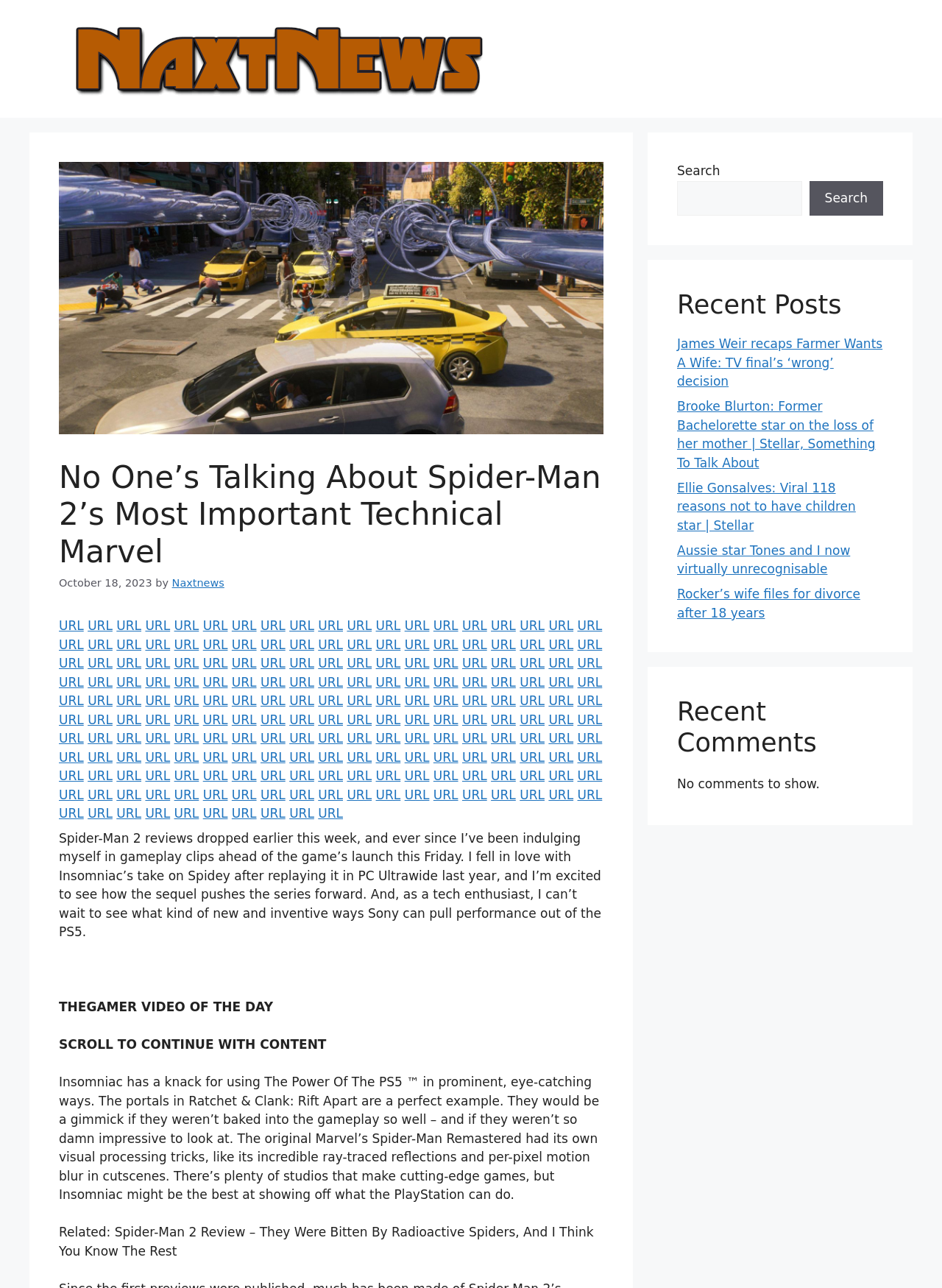Generate an in-depth caption that captures all aspects of the webpage.

This webpage appears to be a news article or blog post about Spider-Man 2. At the top of the page, there is a banner with the site's name, "Naxtnews", accompanied by an image of the same name. Below the banner, there is a heading that reads "No One's Talking About Spider-Man 2's Most Important Technical Marvel". The heading is followed by a time stamp, "October 18, 2023", and the author's name, "Naxtnews".

The main content of the page is divided into sections, with multiple links to other URLs scattered throughout. There are no images or videos on the page, aside from the site's logo. The links are arranged in a horizontal row, with multiple rows of links stacked on top of each other. The links are densely packed, with little space between them.

The overall layout of the page is cluttered, with a focus on providing a large number of links to other resources. The article's content is likely to be found in the midst of these links, but it is not immediately clear where the main text begins or ends.